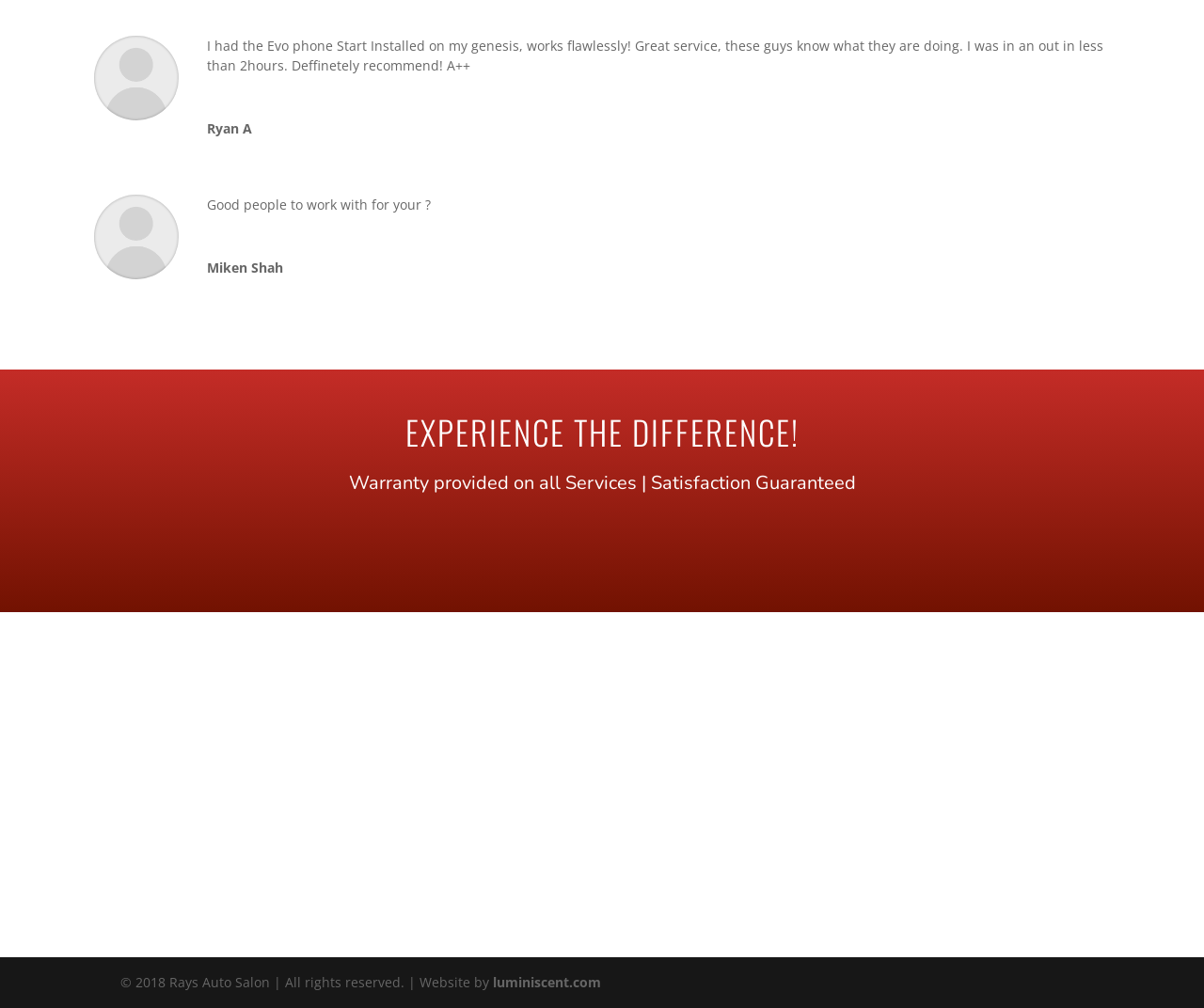What is the phone number of the auto salon?
Based on the screenshot, provide a one-word or short-phrase response.

(416) 525-5949